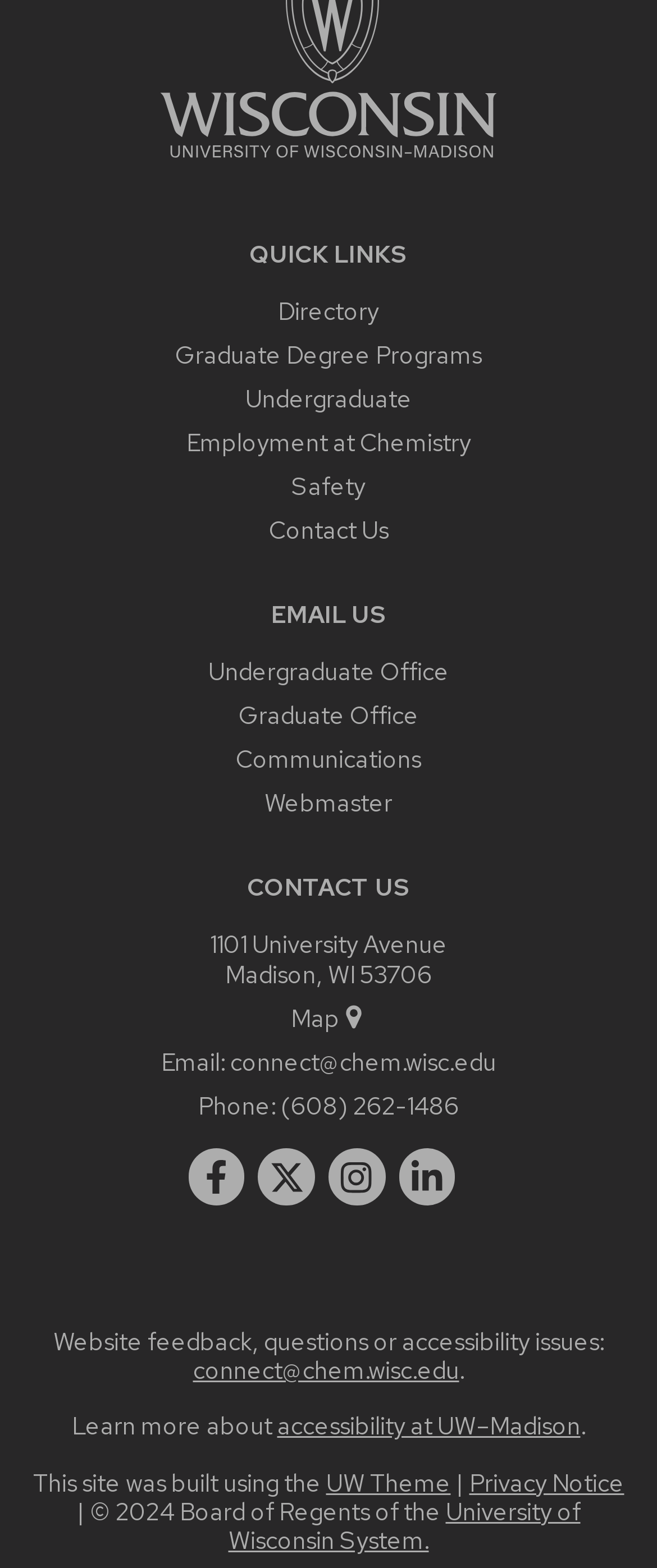Select the bounding box coordinates of the element I need to click to carry out the following instruction: "Visit the main university website".

[0.244, 0.094, 0.756, 0.116]